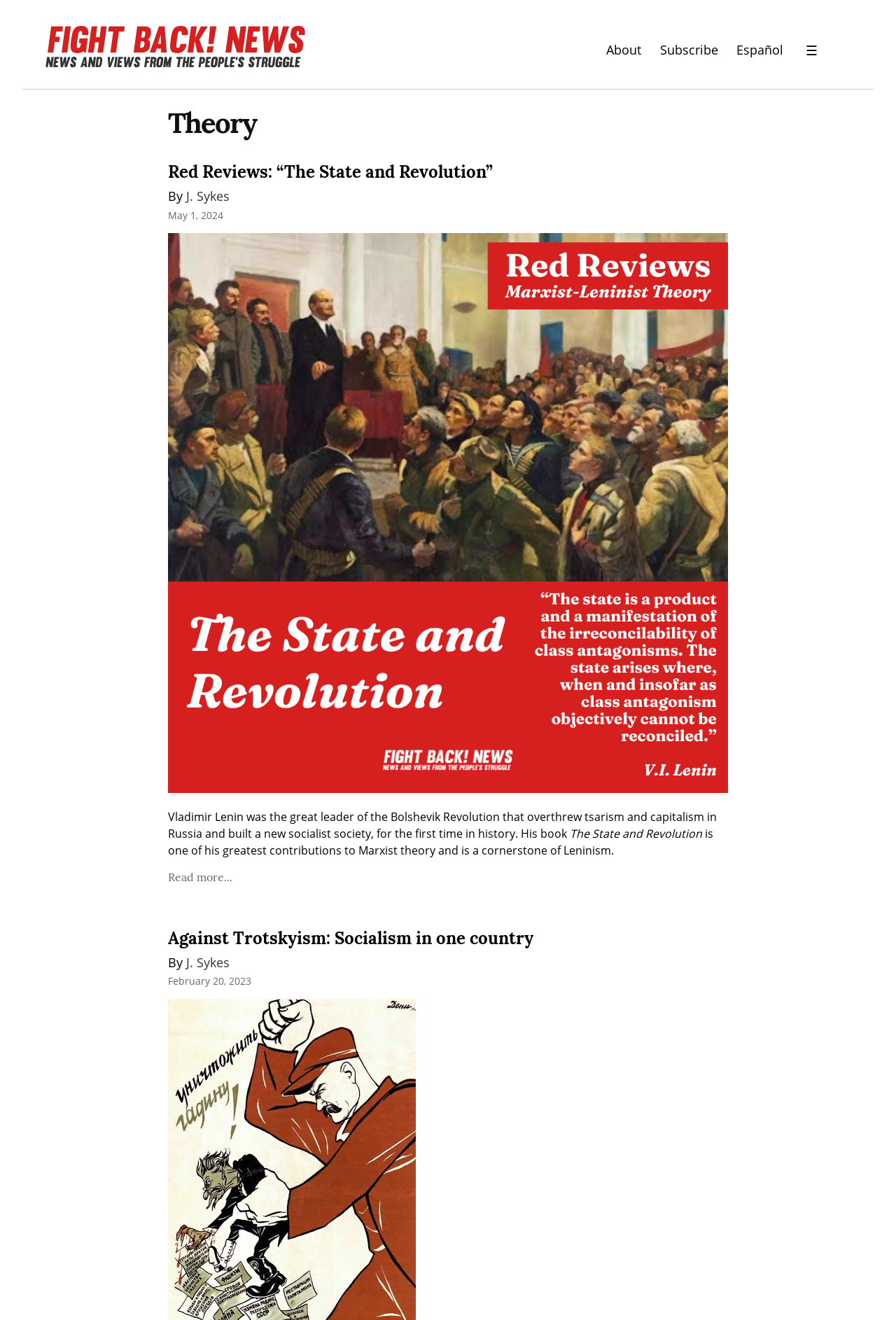Extract the bounding box coordinates for the UI element described by the text: "alt="Fight Back! News"". The coordinates should be in the form of [left, top, right, bottom] with values between 0 and 1.

[0.05, 0.035, 0.343, 0.056]